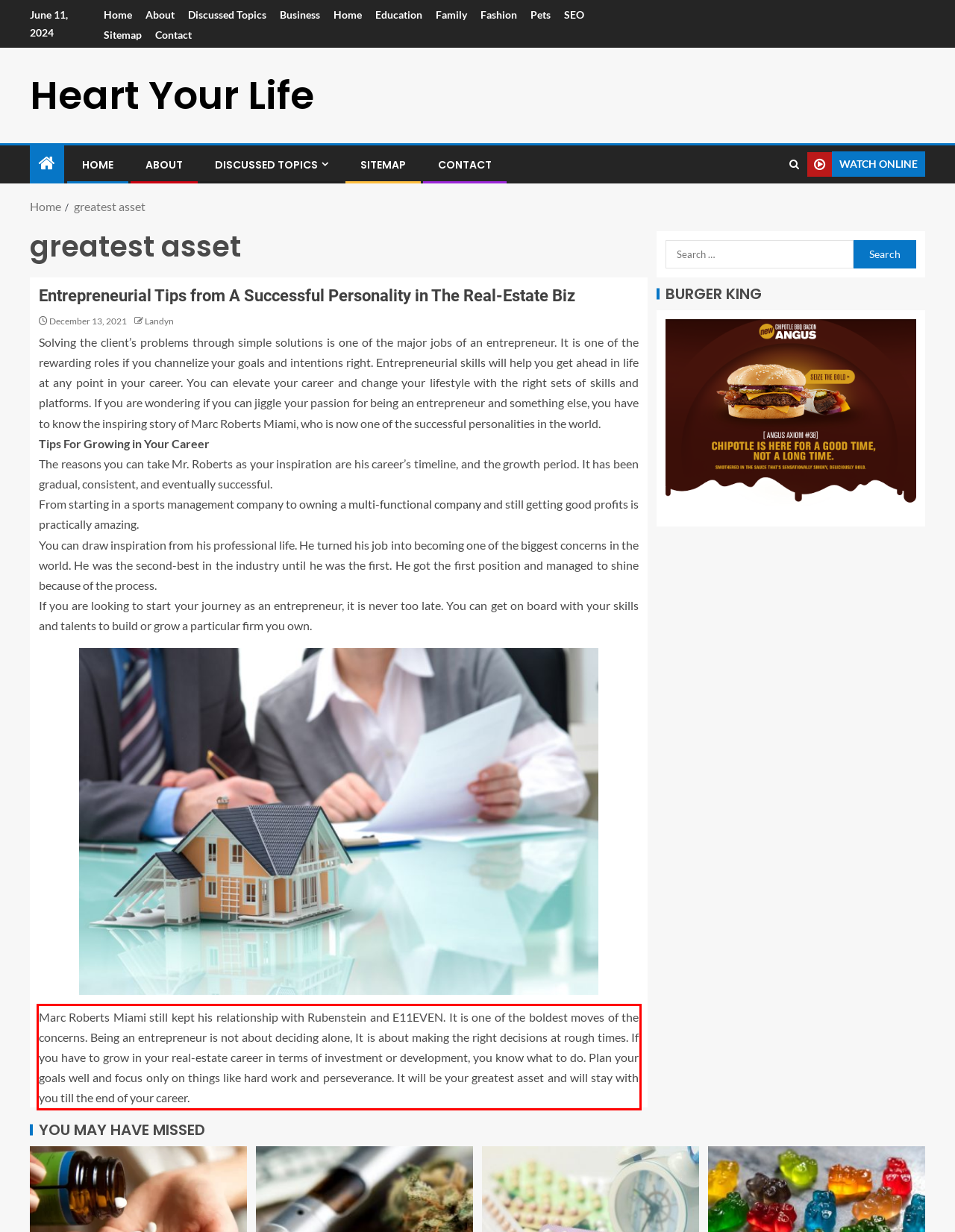Review the webpage screenshot provided, and perform OCR to extract the text from the red bounding box.

Marc Roberts Miami still kept his relationship with Rubenstein and E11EVEN. It is one of the boldest moves of the concerns. Being an entrepreneur is not about deciding alone, It is about making the right decisions at rough times. If you have to grow in your real-estate career in terms of investment or development, you know what to do. Plan your goals well and focus only on things like hard work and perseverance. It will be your greatest asset and will stay with you till the end of your career.